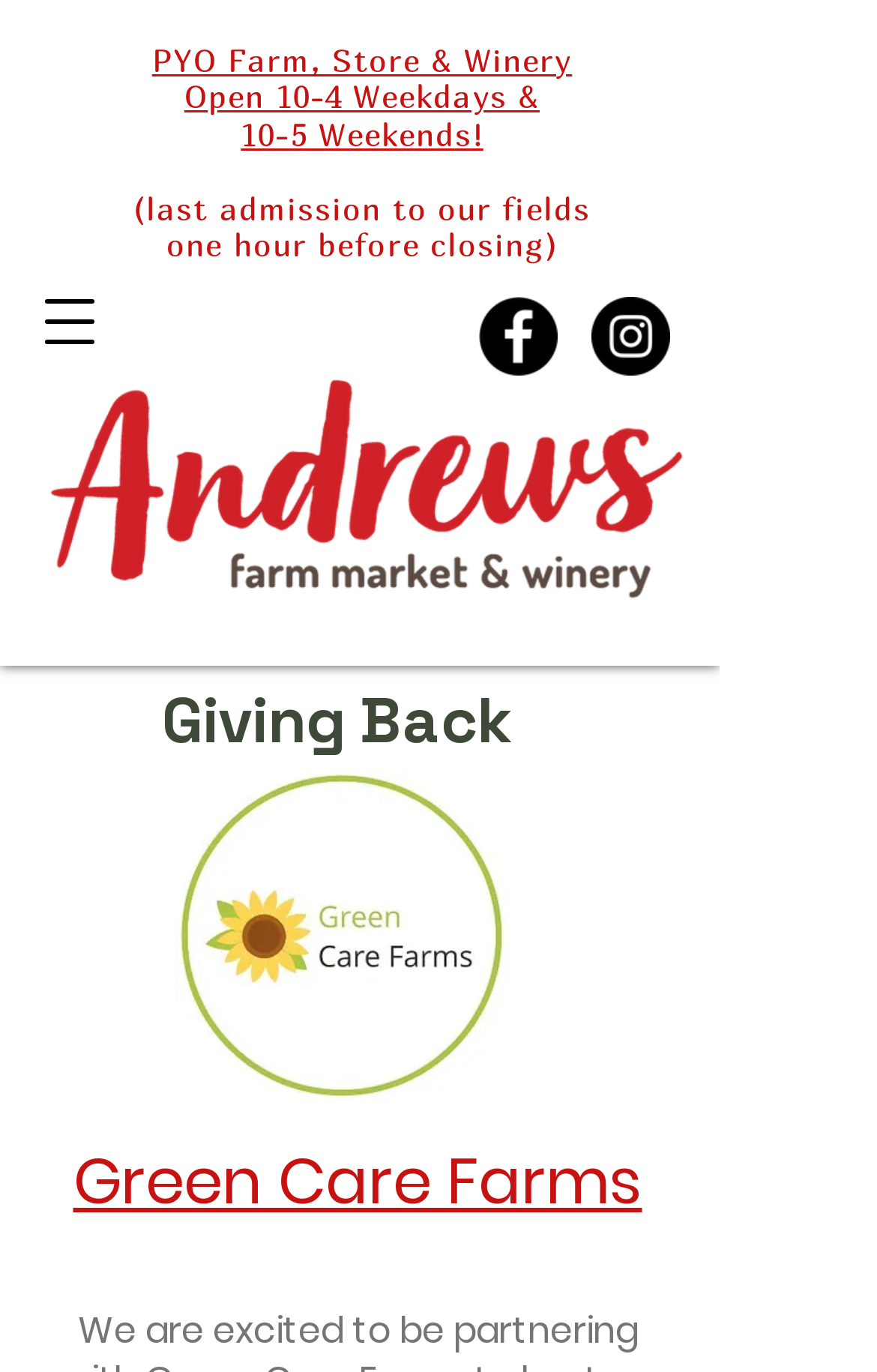Illustrate the webpage with a detailed description.

The webpage is about Andrews Farm, a farm that offers various activities and attractions. At the top left corner, there is a logo of Andrews Farm Market and Winery, which is also a link. To the right of the logo, there is a social bar with links to Facebook and Instagram, each accompanied by an image of the respective social media platform's logo.

Below the logo, there is a button to open the navigation menu. Next to the button, there is a heading that reads "PYO Farm, Store & Winery". Below the heading, there are three lines of text that provide information about the farm's operating hours: "Open 10-4 Weekdays &", "10-5 Weekends!", and "(last admission to our fields one hour before closing)".

On the lower half of the page, there is a section titled "Giving Back", which appears to be a heading. Below the heading, there is an image with a link to "jXrgeFtx_400x400.jpg". Further down, there is a link to "Green Care Farms". At the very bottom of the page, there is a small, almost invisible text element that contains a non-breaking space character.

Overall, the webpage appears to be an introduction to Andrews Farm, providing basic information about the farm and its activities, as well as links to social media and other related websites.